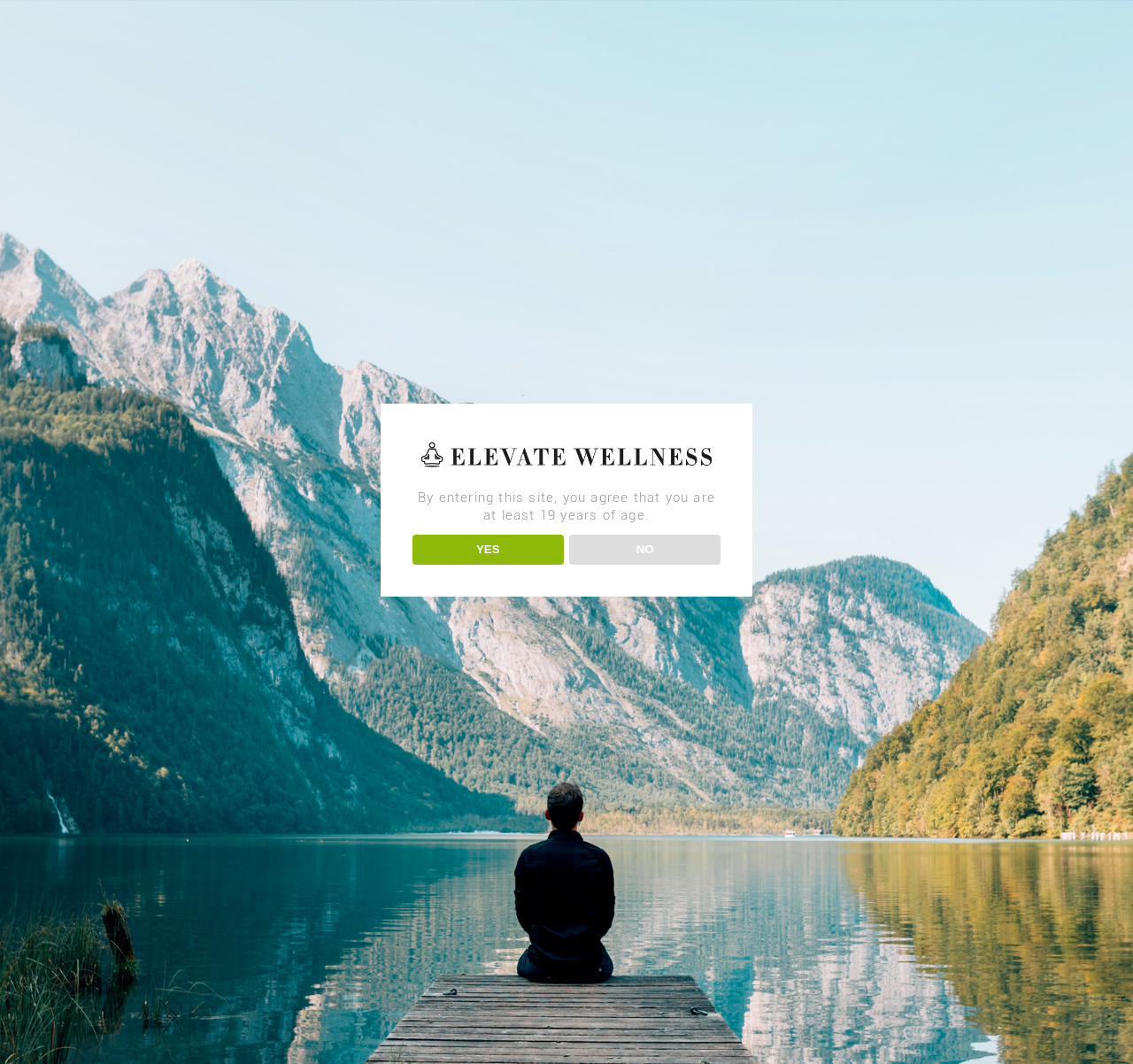Locate the bounding box coordinates of the clickable region to complete the following instruction: "Request Sample."

[0.841, 0.018, 0.991, 0.049]